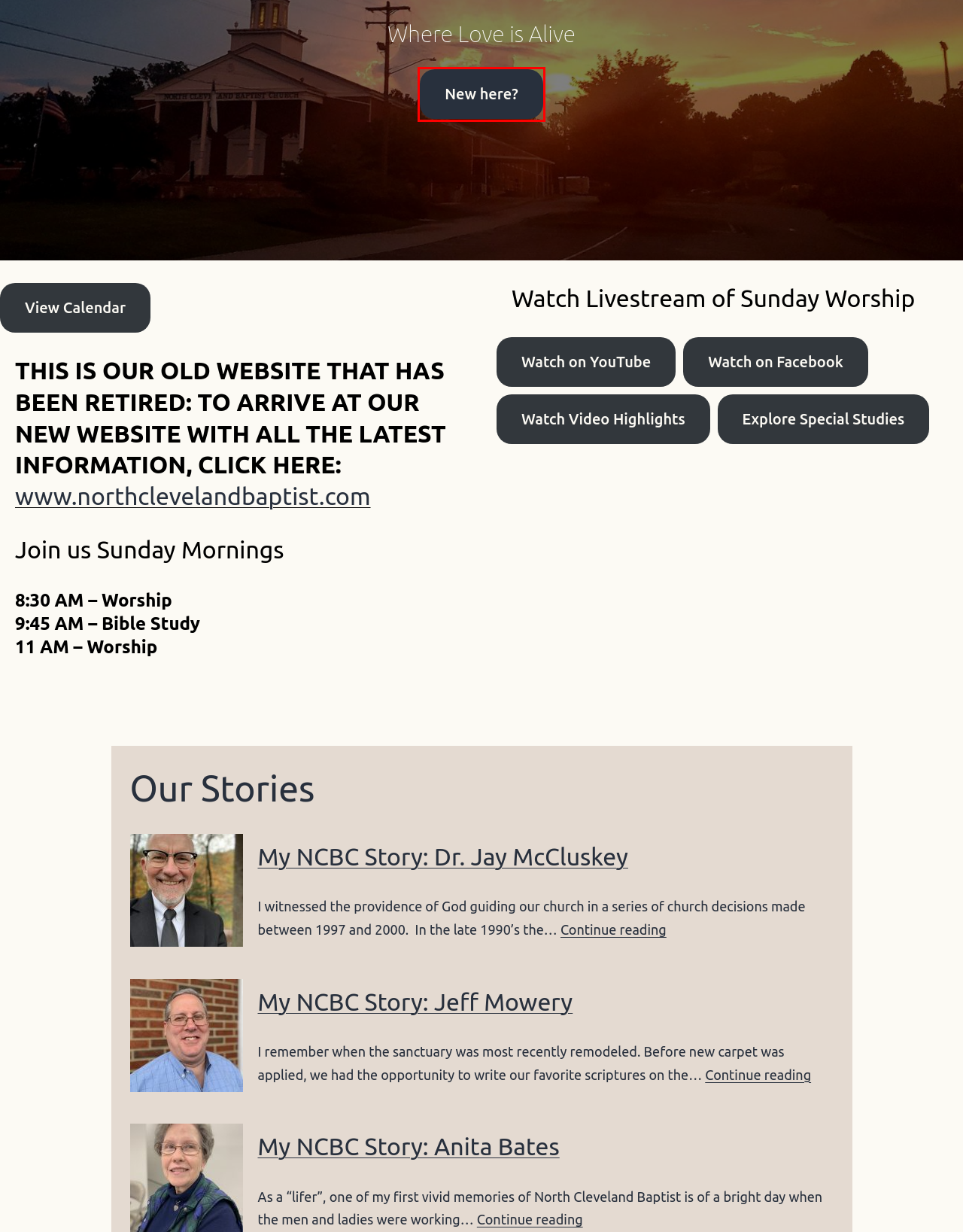You see a screenshot of a webpage with a red bounding box surrounding an element. Pick the webpage description that most accurately represents the new webpage after interacting with the element in the red bounding box. The options are:
A. Partnerships – North Cleveland Baptist Church
B. Watch – North Cleveland Baptist Church
C. My NCBC Story: Dr. Jay McCluskey – North Cleveland Baptist Church
D. My NCBC Story: Anita Bates – North Cleveland Baptist Church
E. My NCBC Story: Jeff Mowery – North Cleveland Baptist Church
F. Blog Tool, Publishing Platform, and CMS – WordPress.org
G. Special Studies with Dr. Jay – North Cleveland Baptist Church
H. New Here? – North Cleveland Baptist Church

H